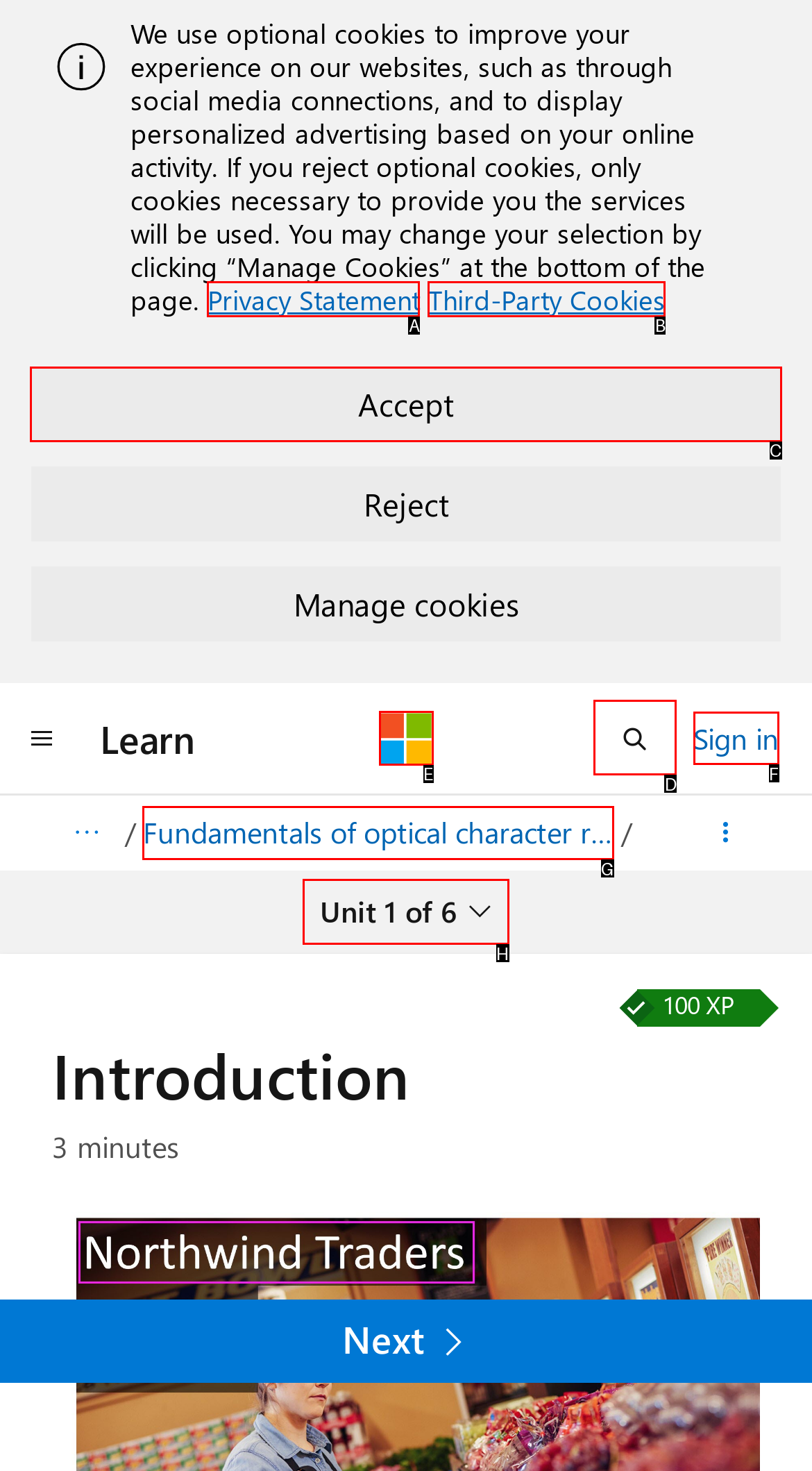Which UI element's letter should be clicked to achieve the task: Search
Provide the letter of the correct choice directly.

D